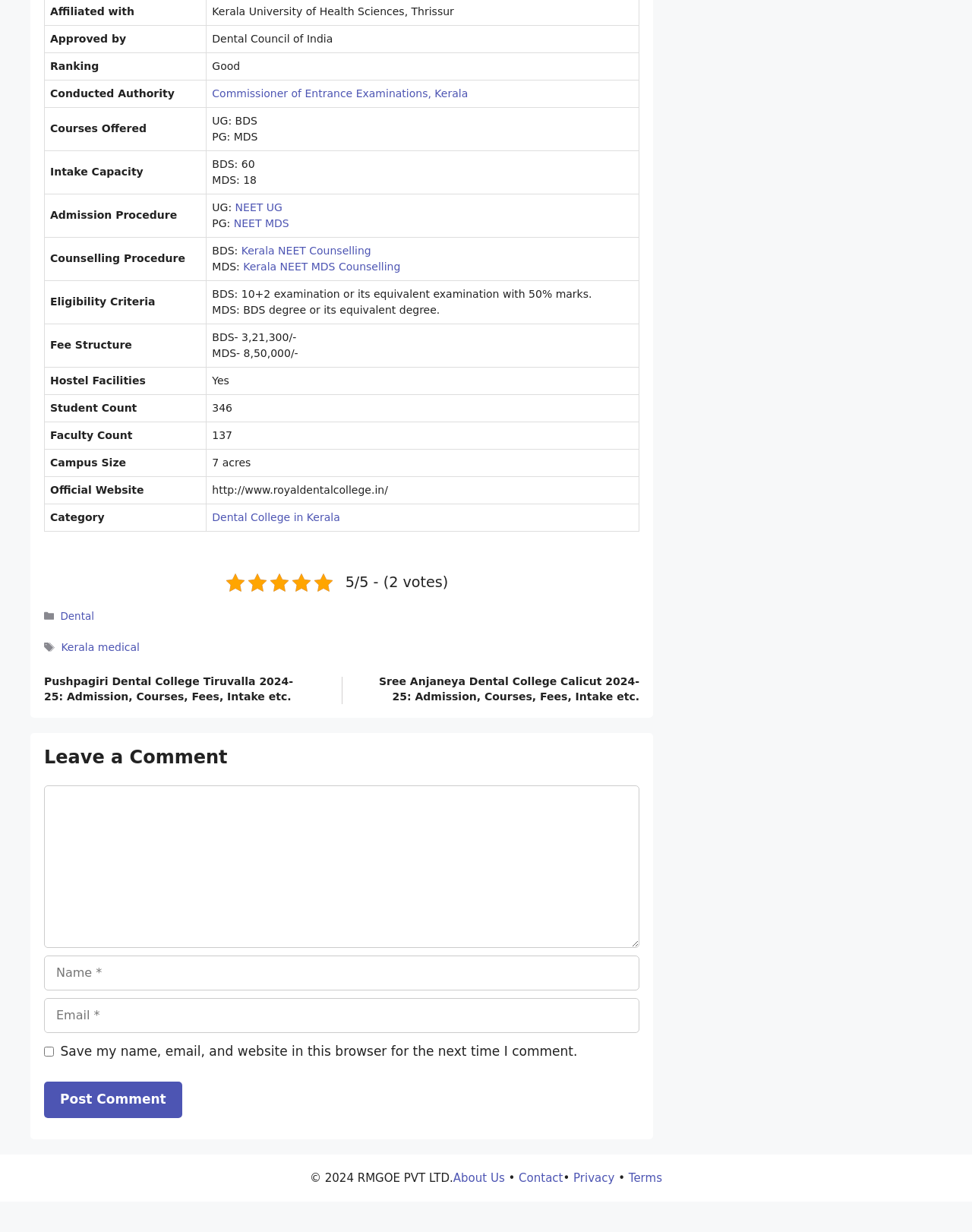Locate the bounding box coordinates of the UI element described by: "name="submit" value="Post Comment"". Provide the coordinates as four float numbers between 0 and 1, formatted as [left, top, right, bottom].

[0.045, 0.878, 0.187, 0.907]